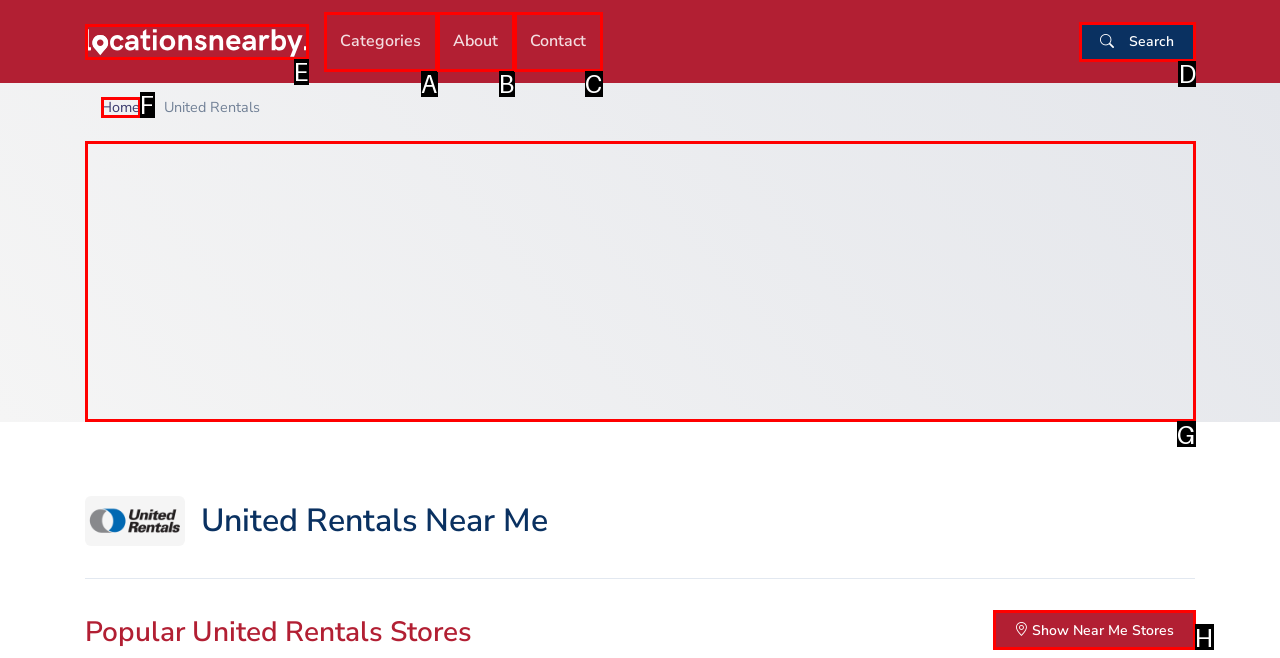Determine which HTML element I should select to execute the task: Search for United Rentals
Reply with the corresponding option's letter from the given choices directly.

D